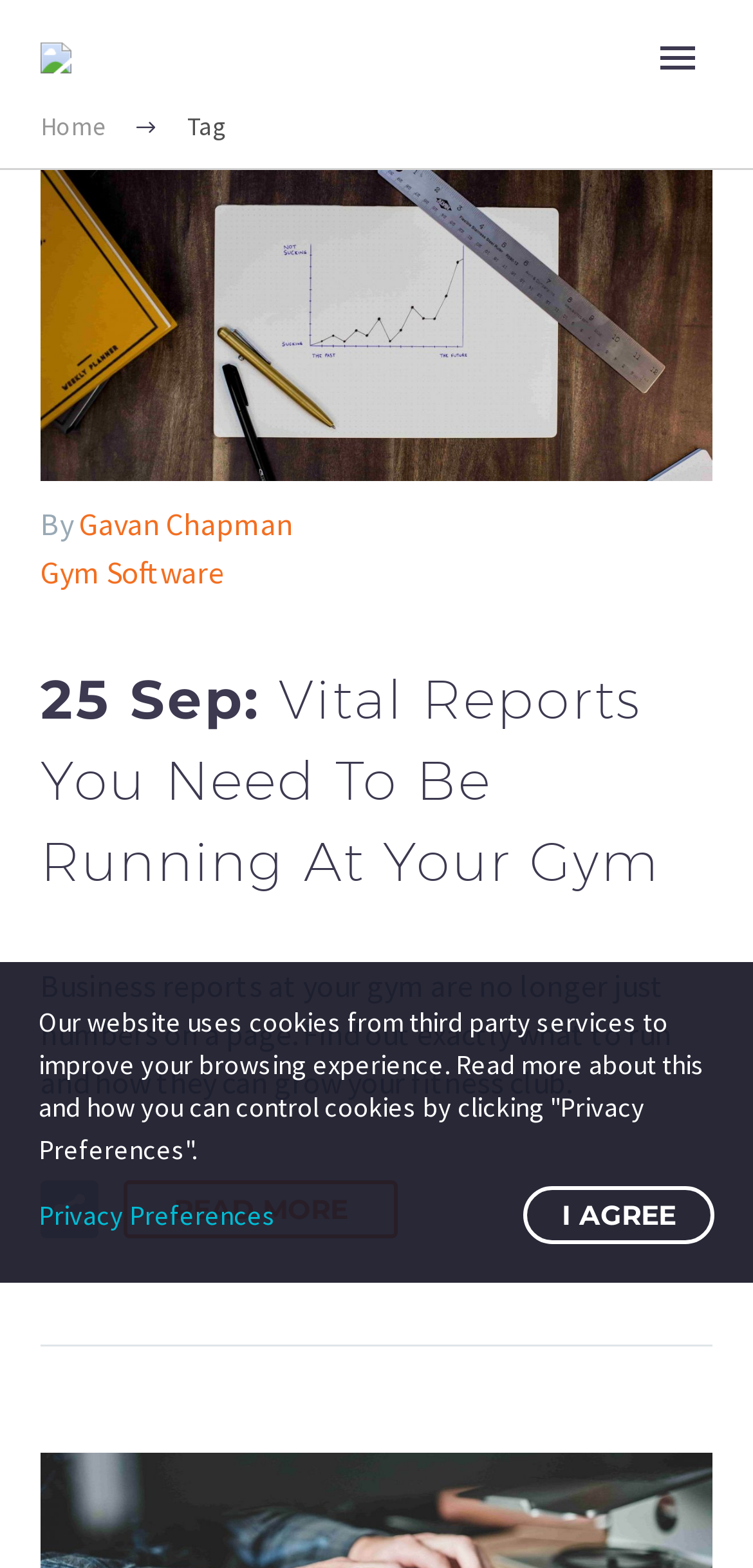What is the purpose of the search bar?
Carefully analyze the image and provide a thorough answer to the question.

I found a search bar with a textbox and a search button, which suggests that it is used to search the website for specific content.